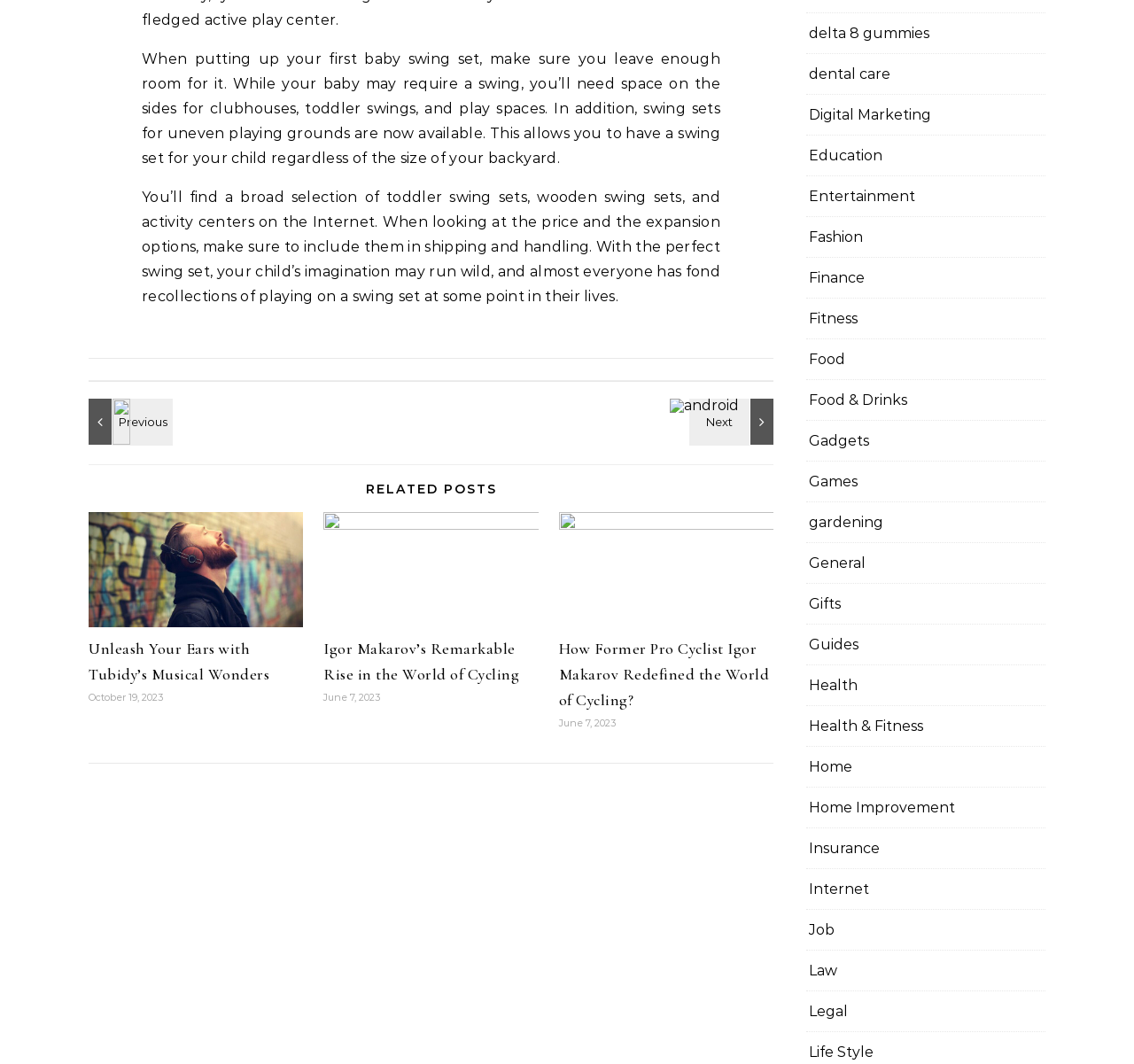Identify the bounding box coordinates for the UI element described as: "Internet".

[0.713, 0.817, 0.766, 0.854]